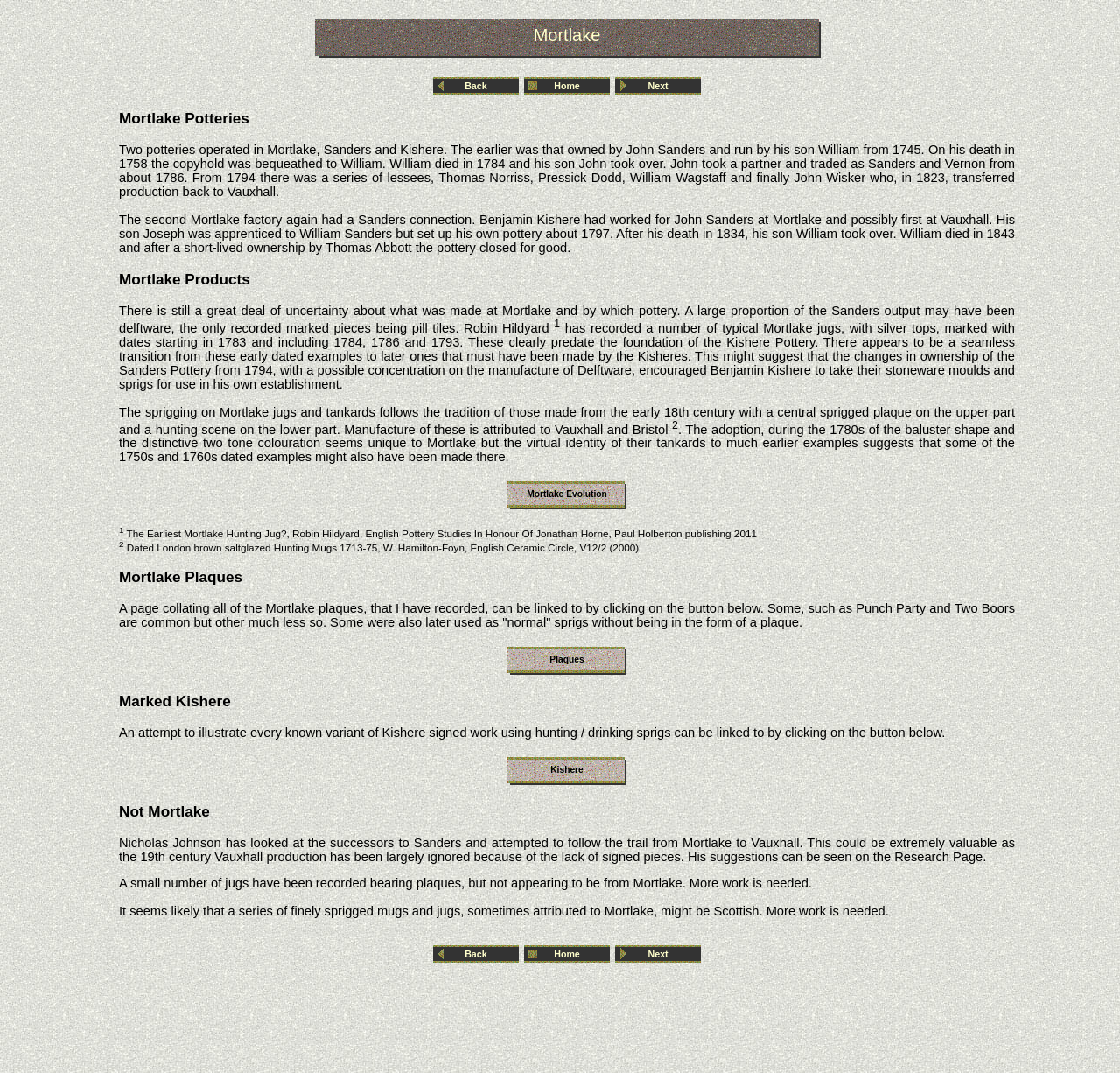What is the name of the second Mortlake factory?
Answer the question based on the image using a single word or a brief phrase.

Kishere